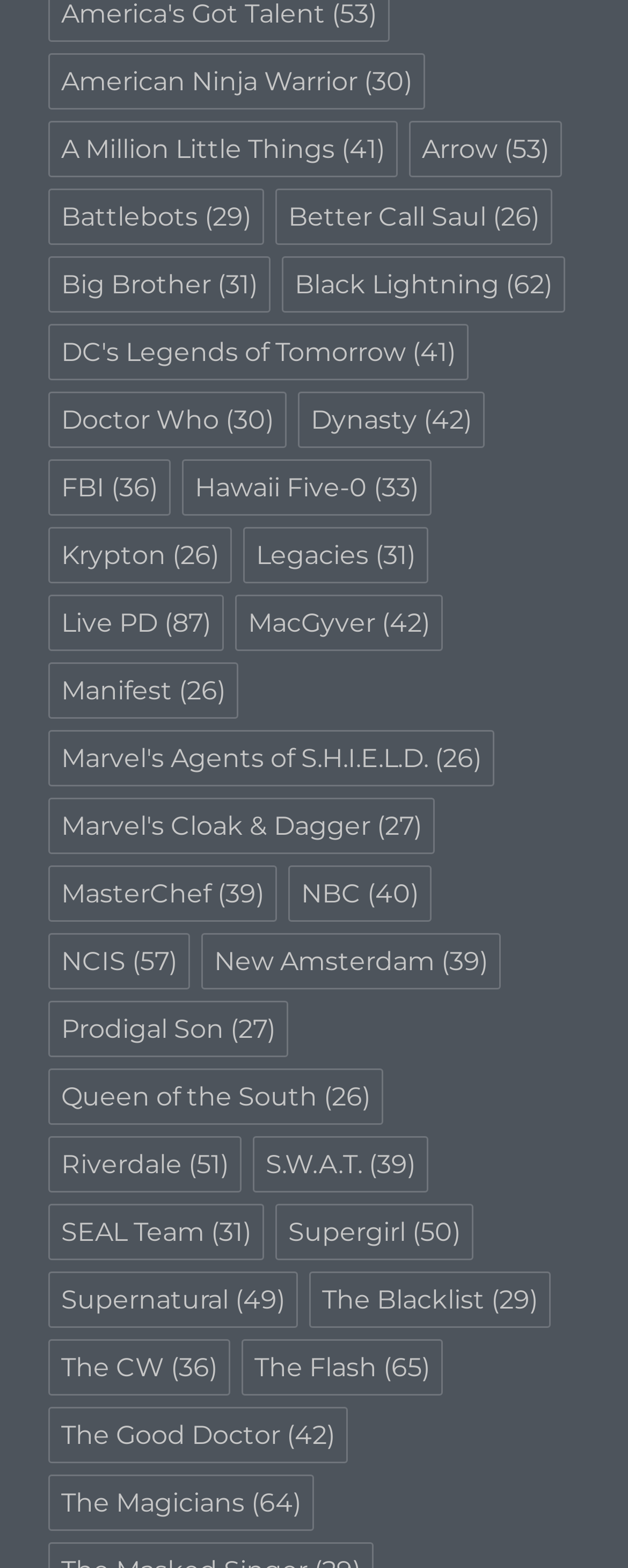Could you locate the bounding box coordinates for the section that should be clicked to accomplish this task: "Explore Black Lightning".

[0.449, 0.164, 0.9, 0.2]